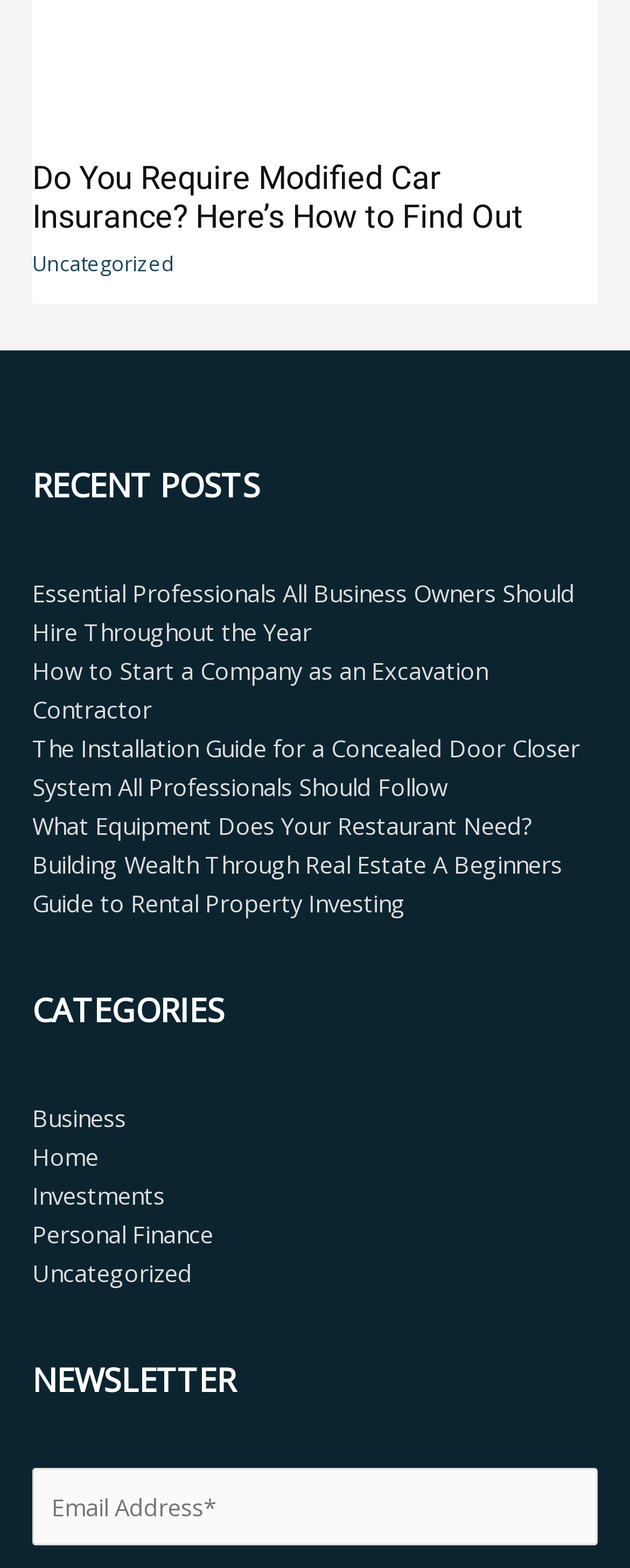Using floating point numbers between 0 and 1, provide the bounding box coordinates in the format (top-left x, top-left y, bottom-right x, bottom-right y). Locate the UI element described here: Uncategorized

[0.051, 0.801, 0.305, 0.822]